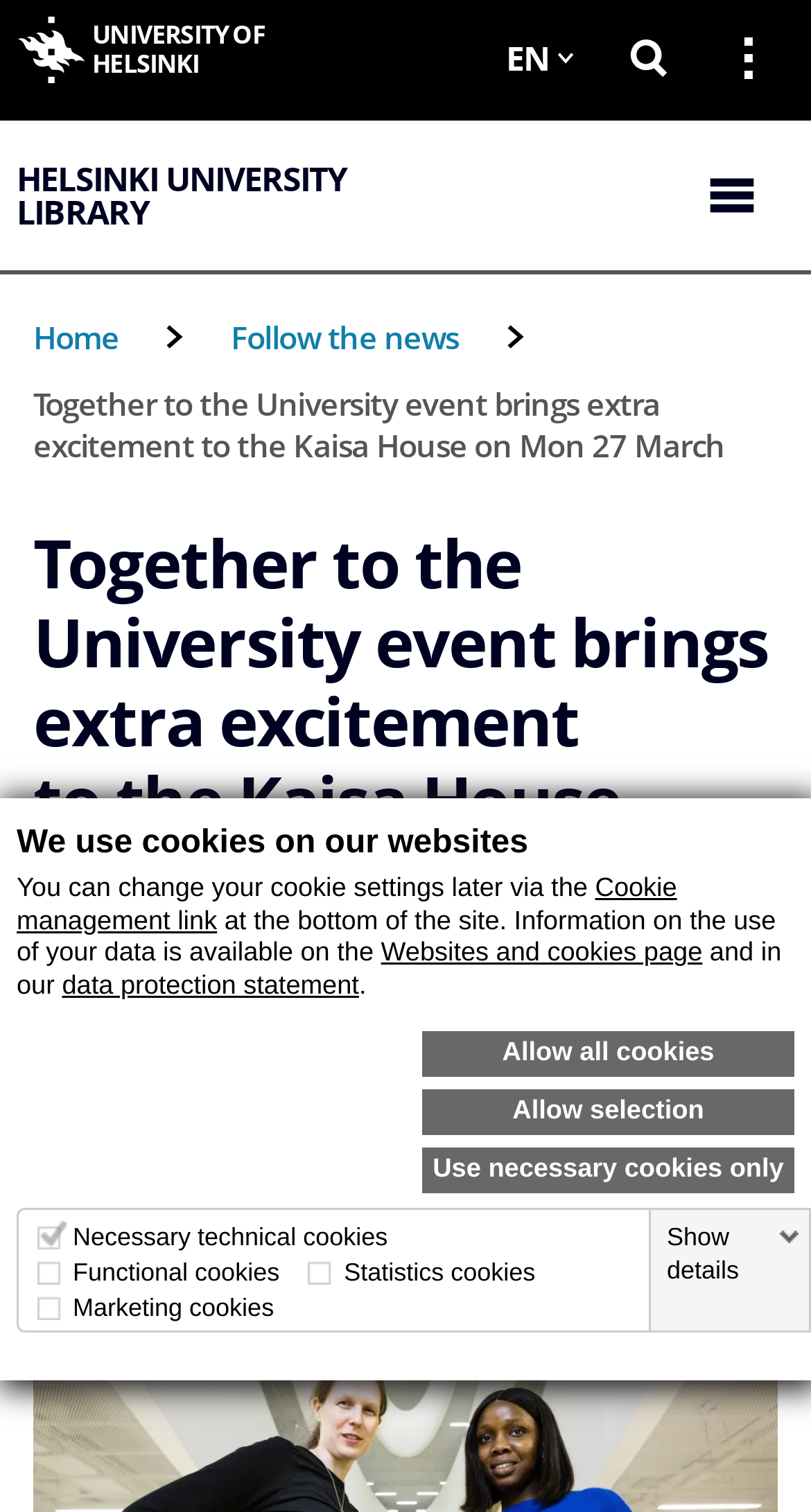Provide the bounding box coordinates of the UI element this sentence describes: "Use necessary cookies only".

[0.521, 0.759, 0.979, 0.79]